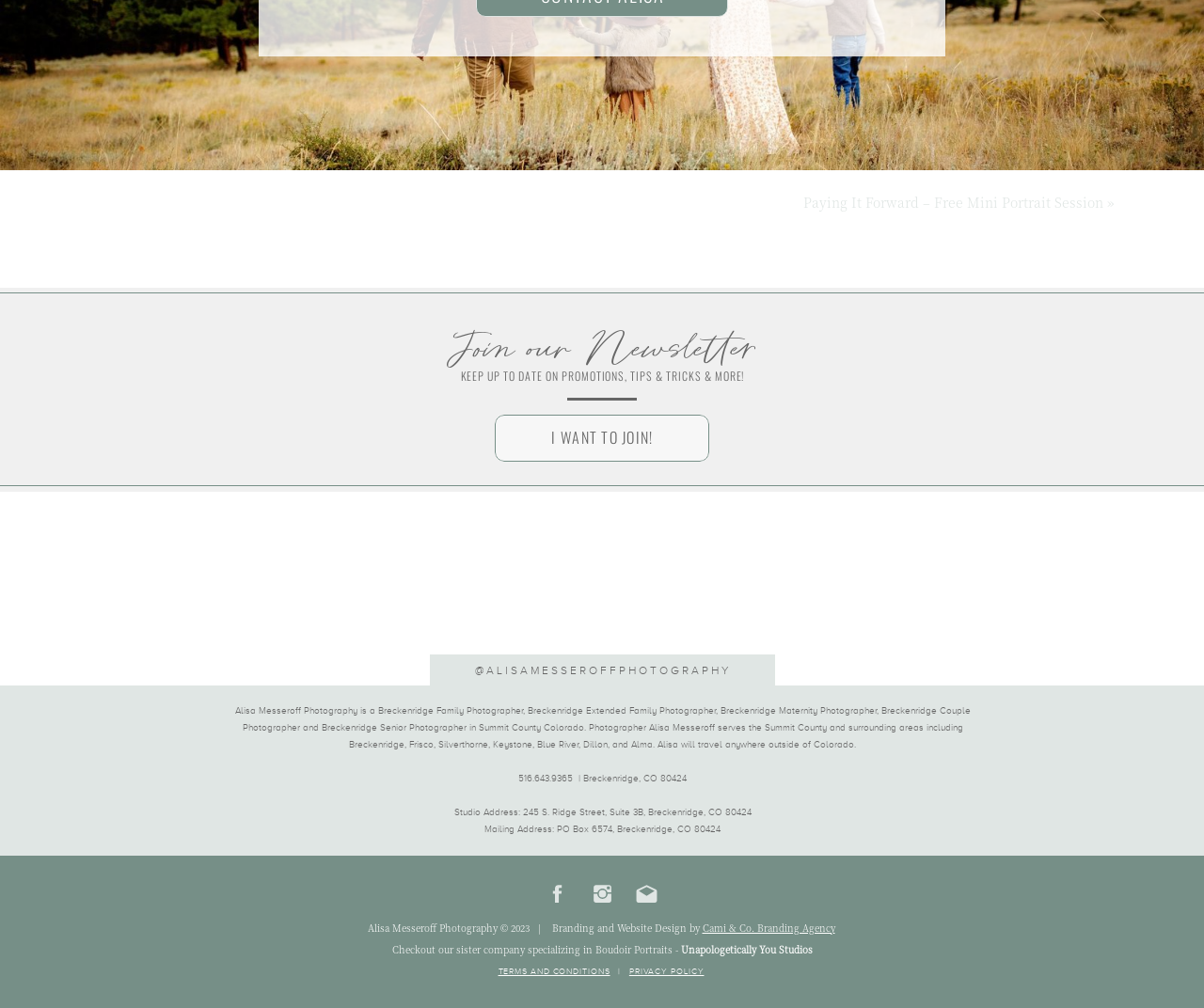How many social media links are present on the webpage? Please answer the question using a single word or phrase based on the image.

3